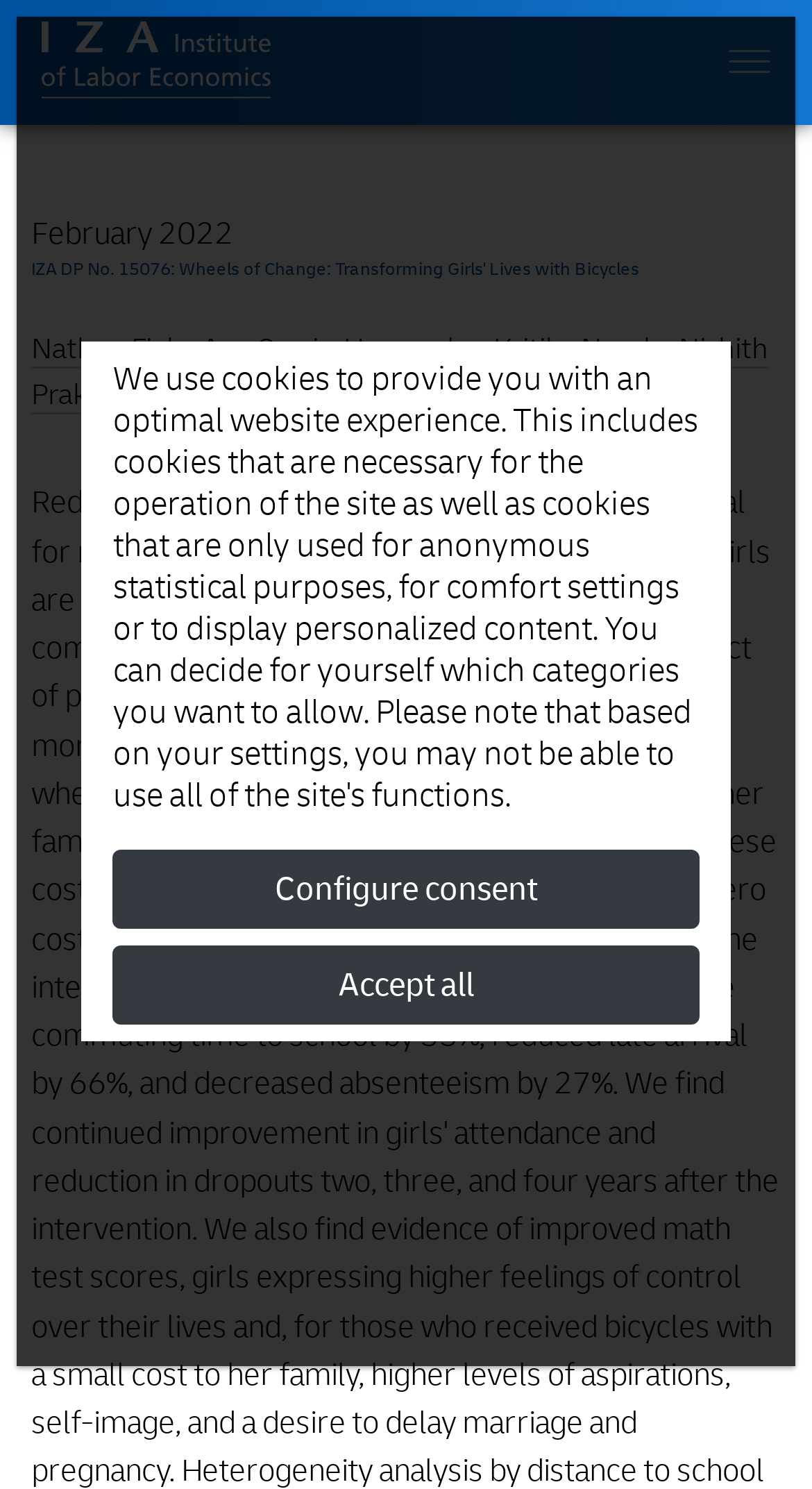How many buttons are there on the webpage?
Provide an in-depth answer to the question, covering all aspects.

I counted the number of button elements on the webpage, which are 'Toggle navigation', 'Configure consent', and 'Accept all'. There are three buttons on the webpage.